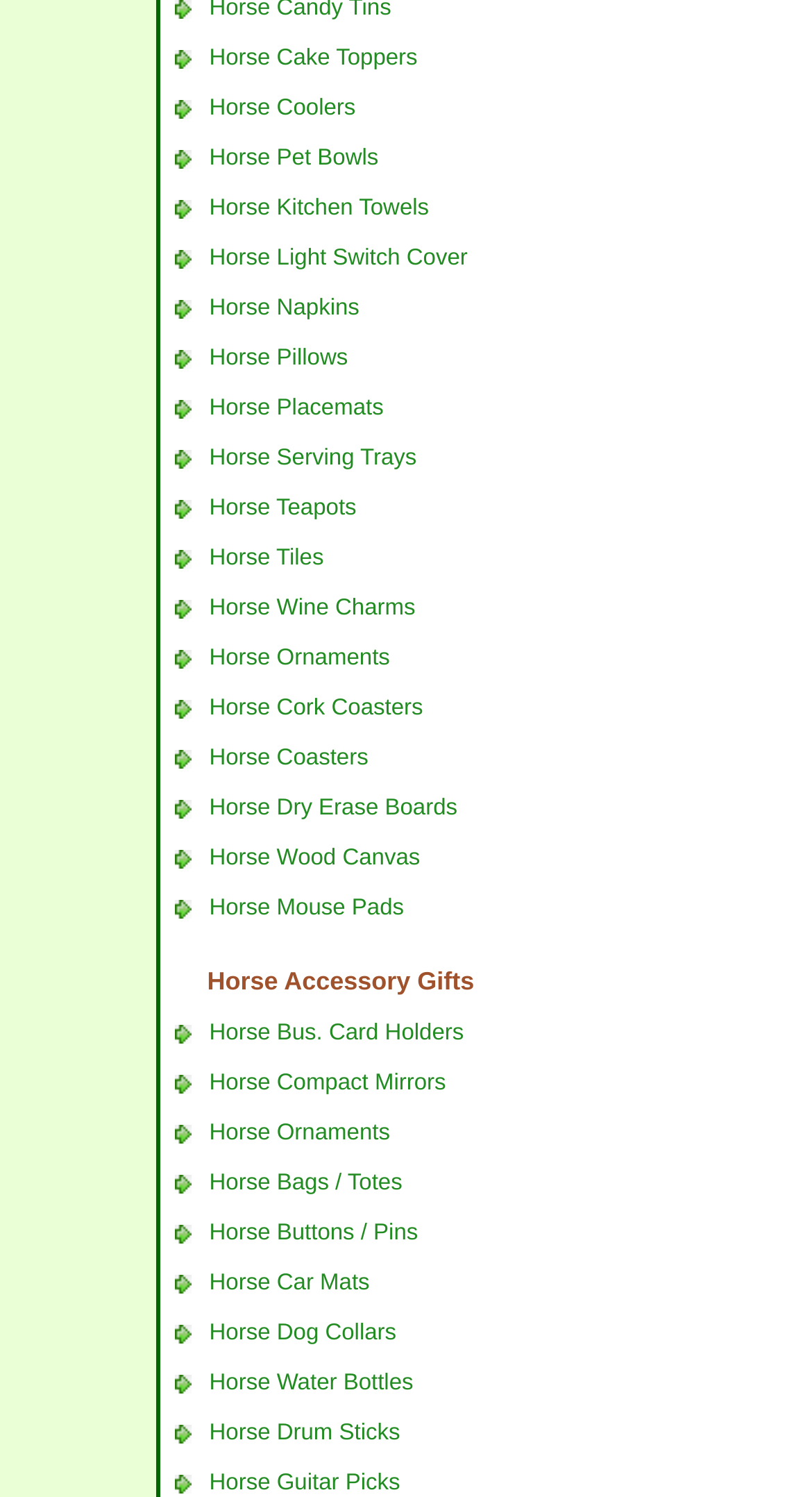Please find the bounding box coordinates of the element that you should click to achieve the following instruction: "Click Horse Cake Toppers". The coordinates should be presented as four float numbers between 0 and 1: [left, top, right, bottom].

[0.258, 0.03, 0.514, 0.047]